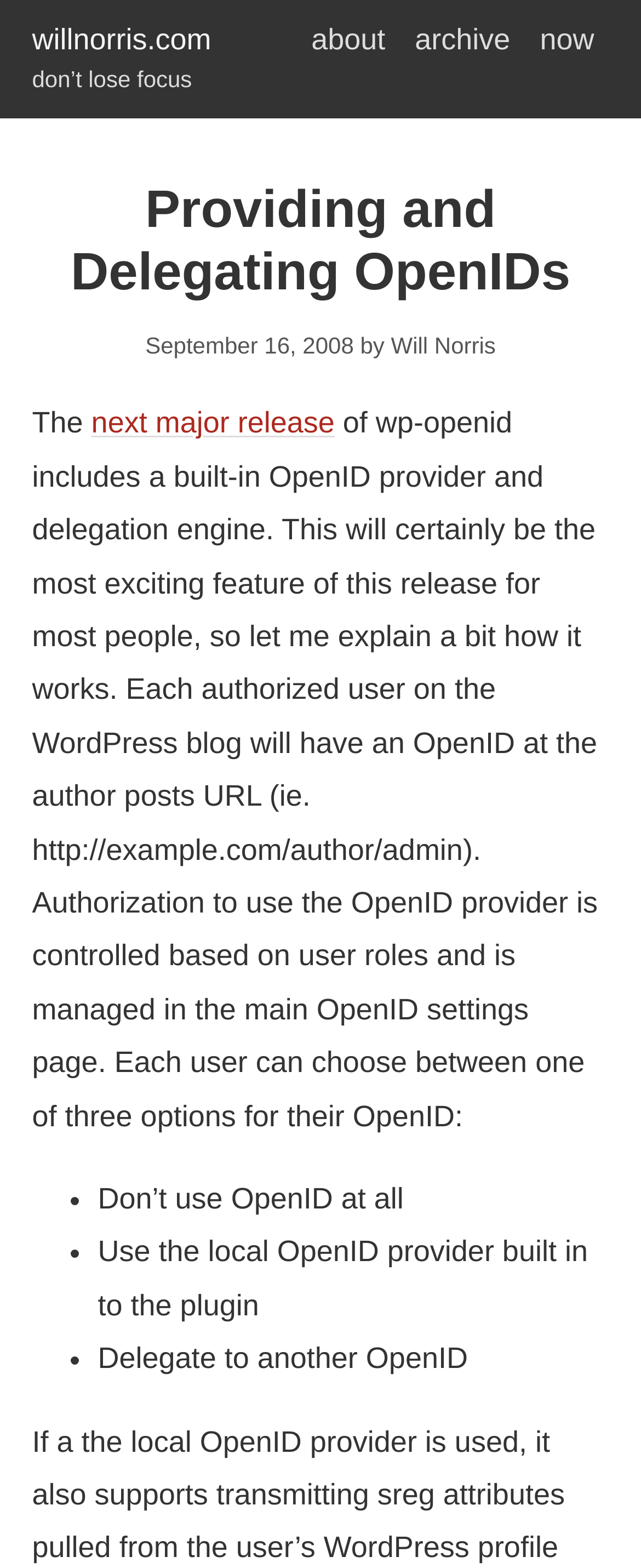Analyze the image and provide a detailed answer to the question: What is the URL of the author's OpenID?

The webpage explains that each authorized user on the WordPress blog will have an OpenID at the author posts URL, which is given as an example as http://example.com/author/admin.